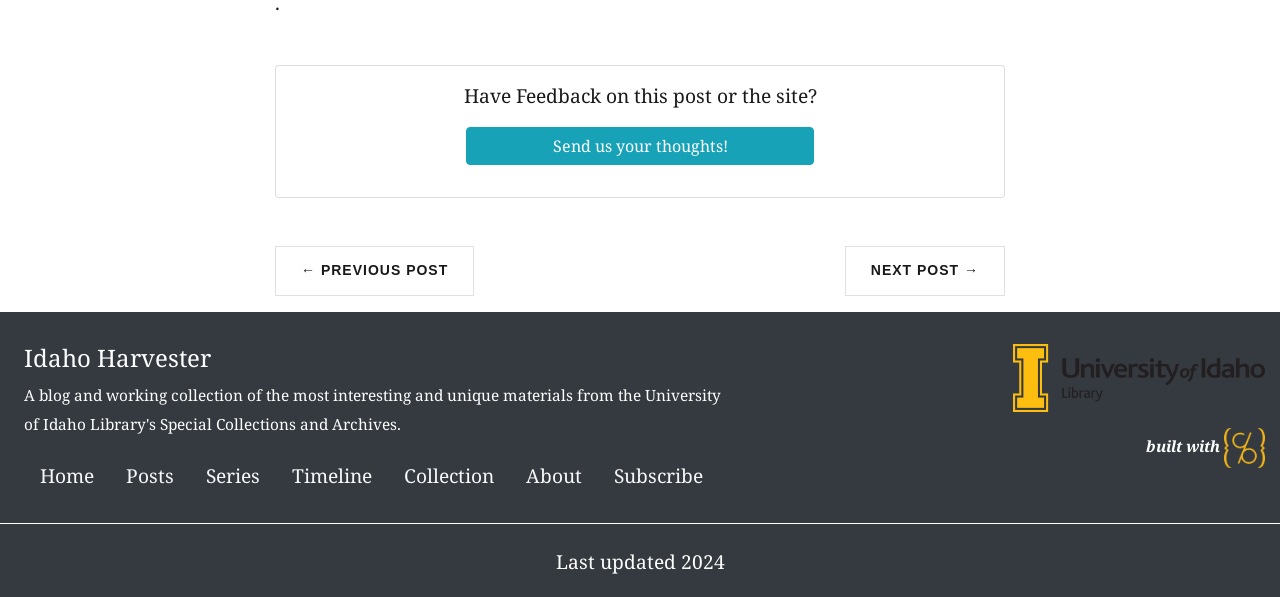Please identify the bounding box coordinates of the clickable area that will allow you to execute the instruction: "Explore the special collections and archives".

[0.792, 0.606, 0.988, 0.652]